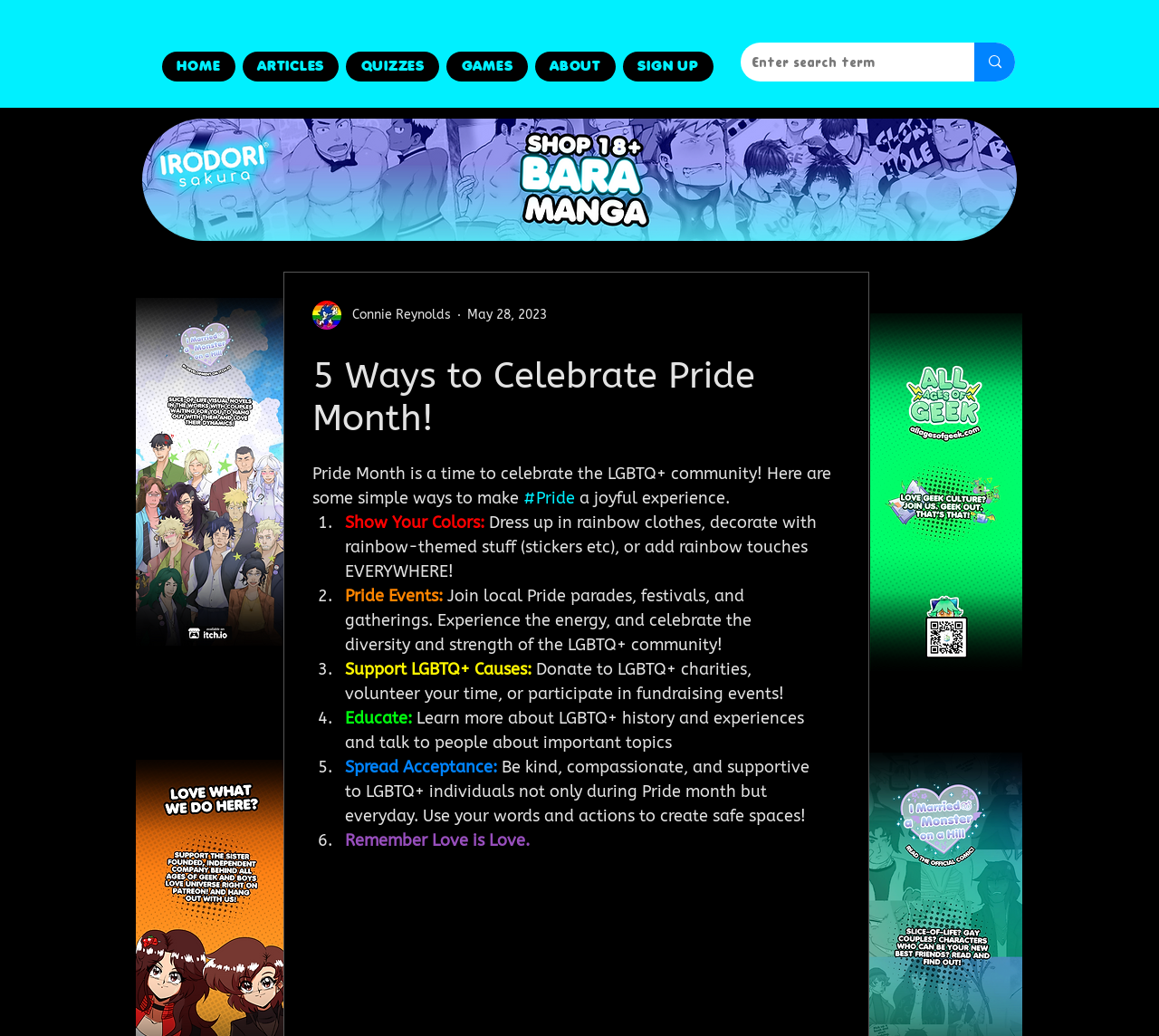Could you find the bounding box coordinates of the clickable area to complete this instruction: "View the Irodori Comics Ad"?

[0.121, 0.113, 0.879, 0.234]